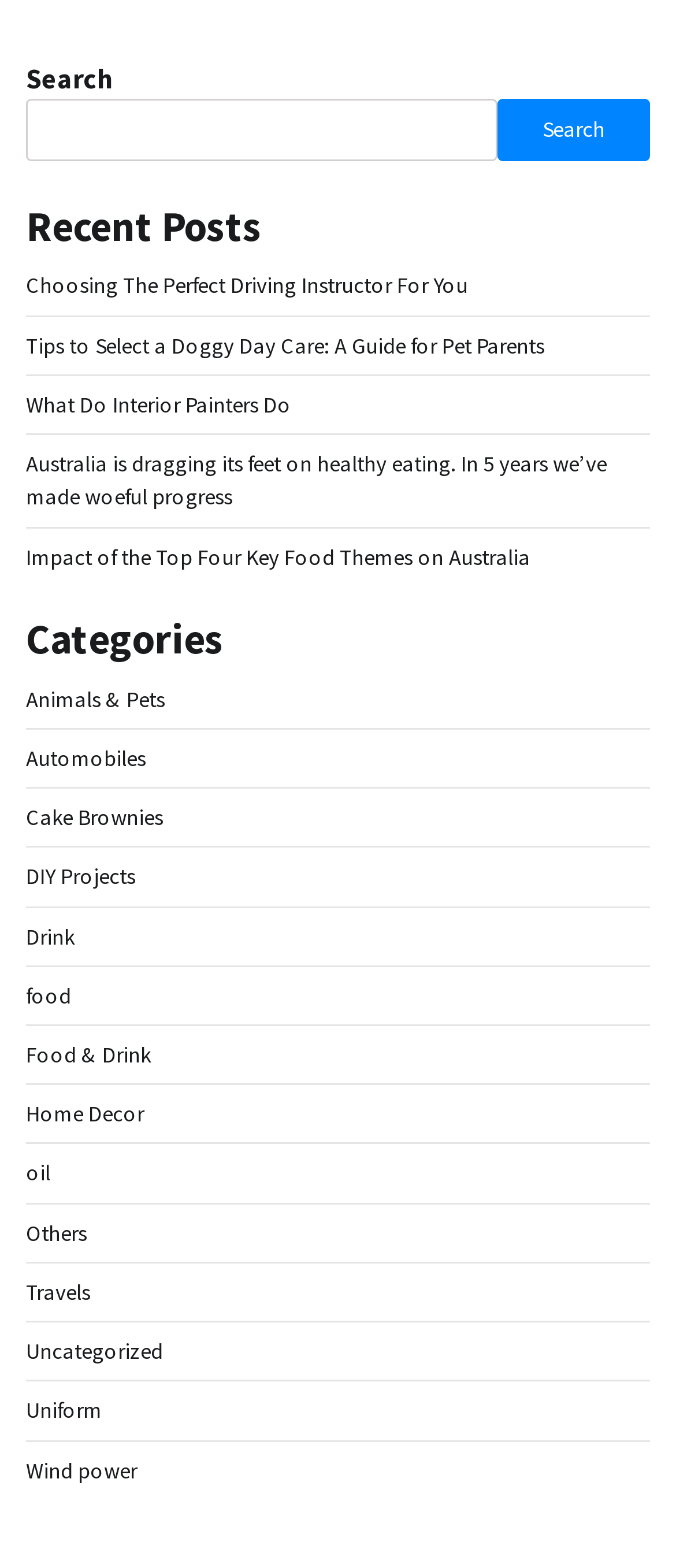How many categories are listed on the webpage?
Look at the image and construct a detailed response to the question.

The categories are listed under the 'Categories' heading, and there are 15 links listed, including 'Animals & Pets', 'Automobiles', 'Cake Brownies', and so on.